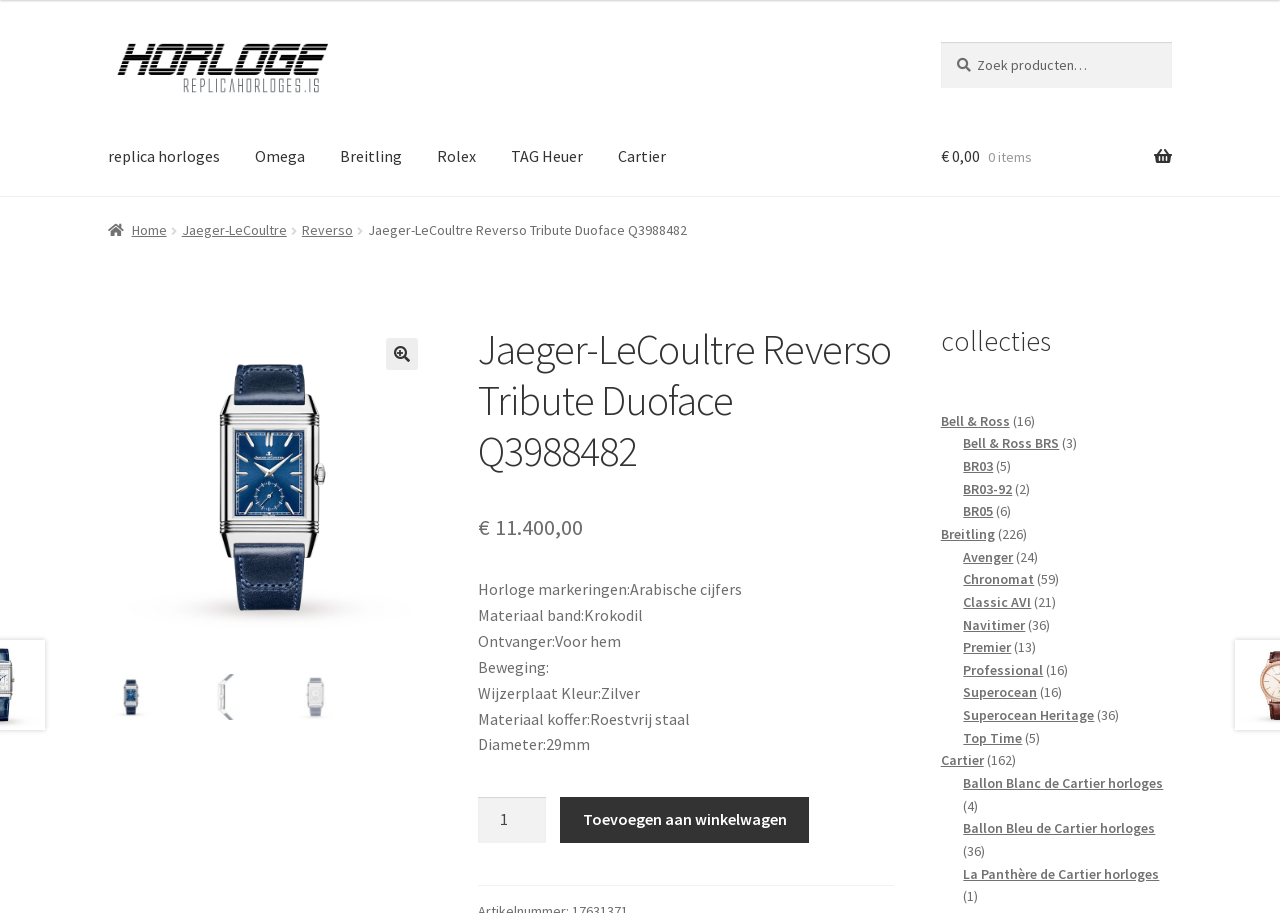Please determine the bounding box coordinates of the element's region to click in order to carry out the following instruction: "View the details of Jaeger-LeCoultre Reverso Tribute Duoface Q3988482". The coordinates should be four float numbers between 0 and 1, i.e., [left, top, right, bottom].

[0.374, 0.355, 0.699, 0.522]